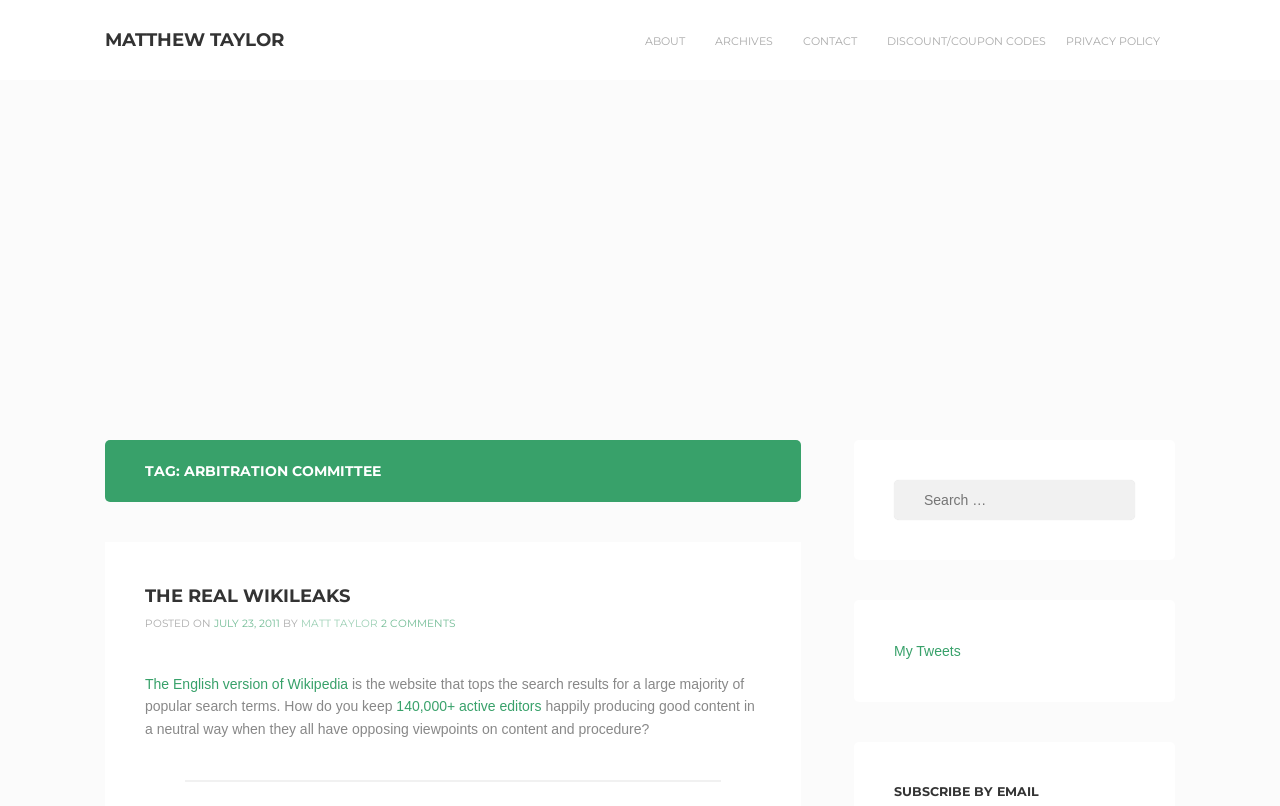Please identify the bounding box coordinates of the clickable area that will fulfill the following instruction: "search for something". The coordinates should be in the format of four float numbers between 0 and 1, i.e., [left, top, right, bottom].

[0.698, 0.596, 0.887, 0.645]